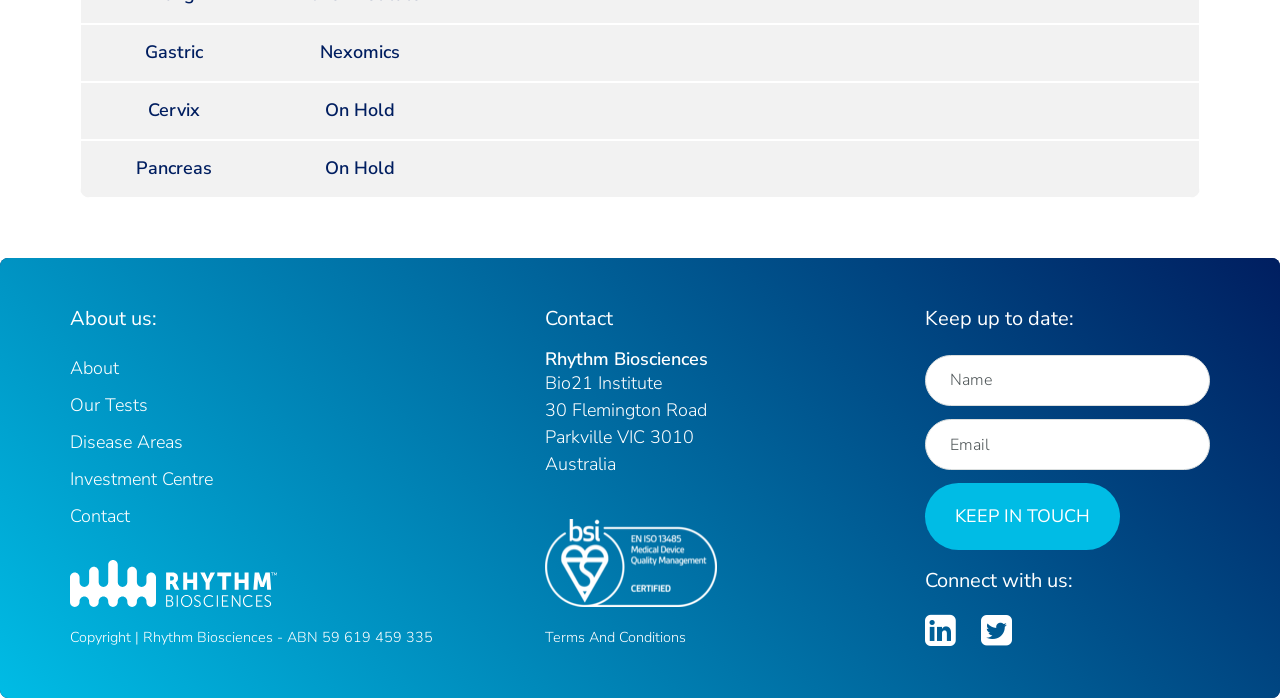What is the address of the company?
From the details in the image, provide a complete and detailed answer to the question.

The address of the company can be found in the static text '30 Flemington Road', 'Parkville VIC 3010', and 'Australia' located at the bottom right section of the webpage.